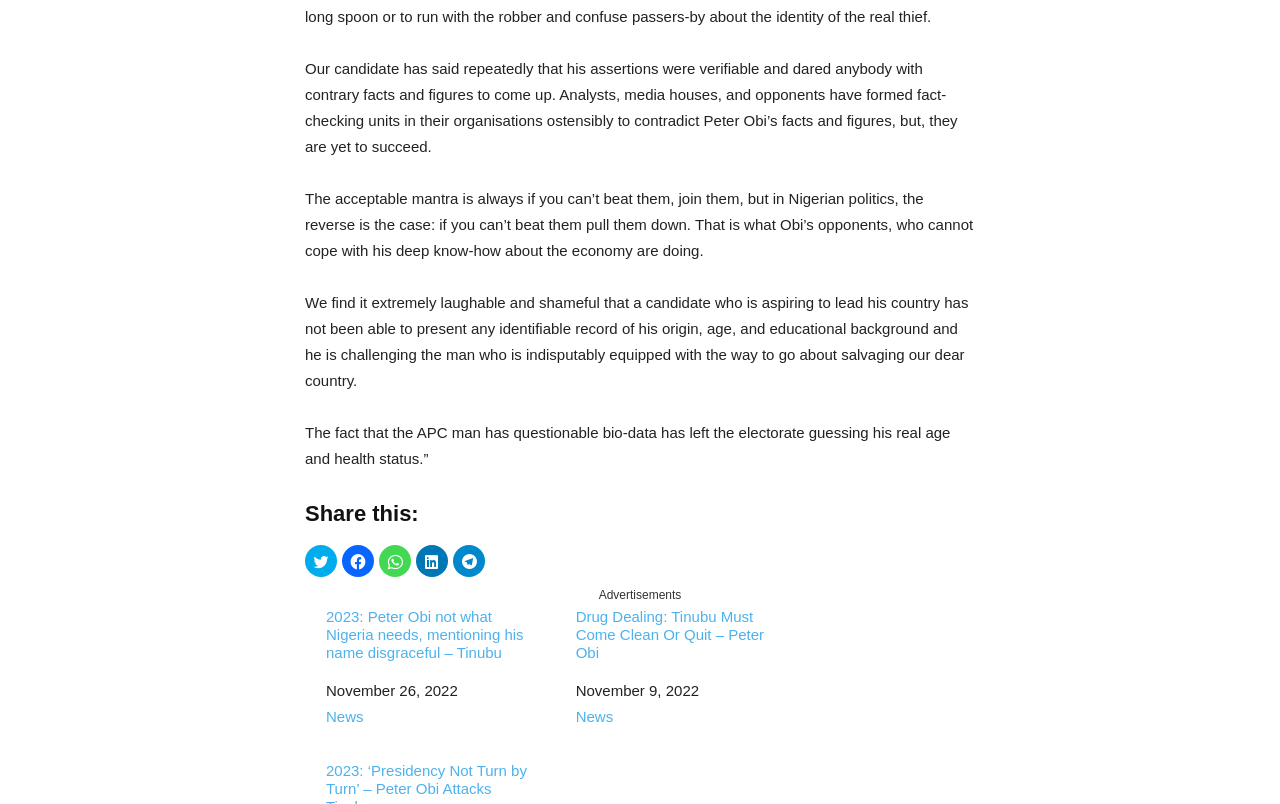What is the date of the second news article?
Please provide a comprehensive answer based on the details in the screenshot.

The date of the second news article can be found by examining the description list detail element with the text 'November 9, 2022', which is associated with the link 'Drug Dealing: Tinubu Must Come Clean Or Quit – Peter Obi'.